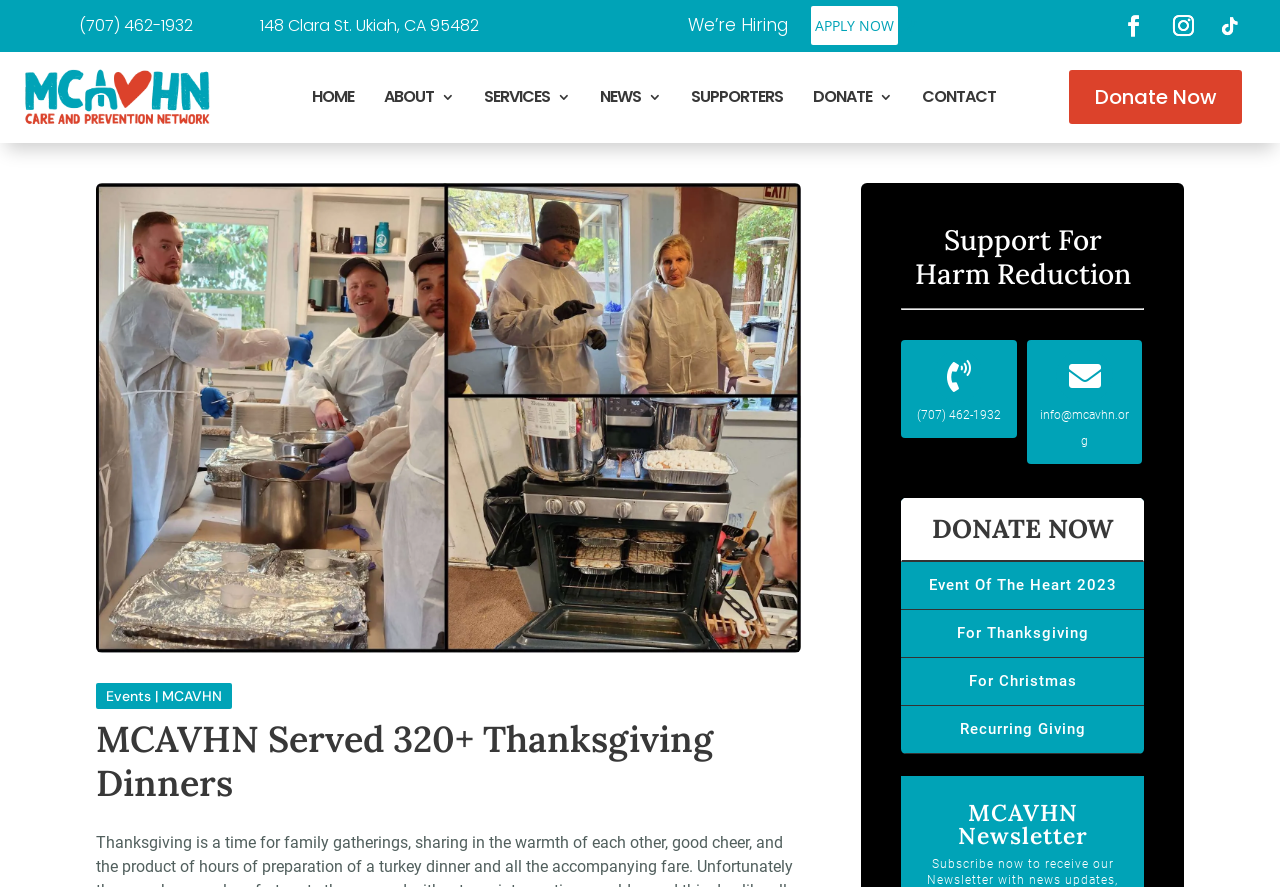Please identify the bounding box coordinates of the region to click in order to complete the given instruction: "Donate now". The coordinates should be four float numbers between 0 and 1, i.e., [left, top, right, bottom].

[0.835, 0.079, 0.97, 0.14]